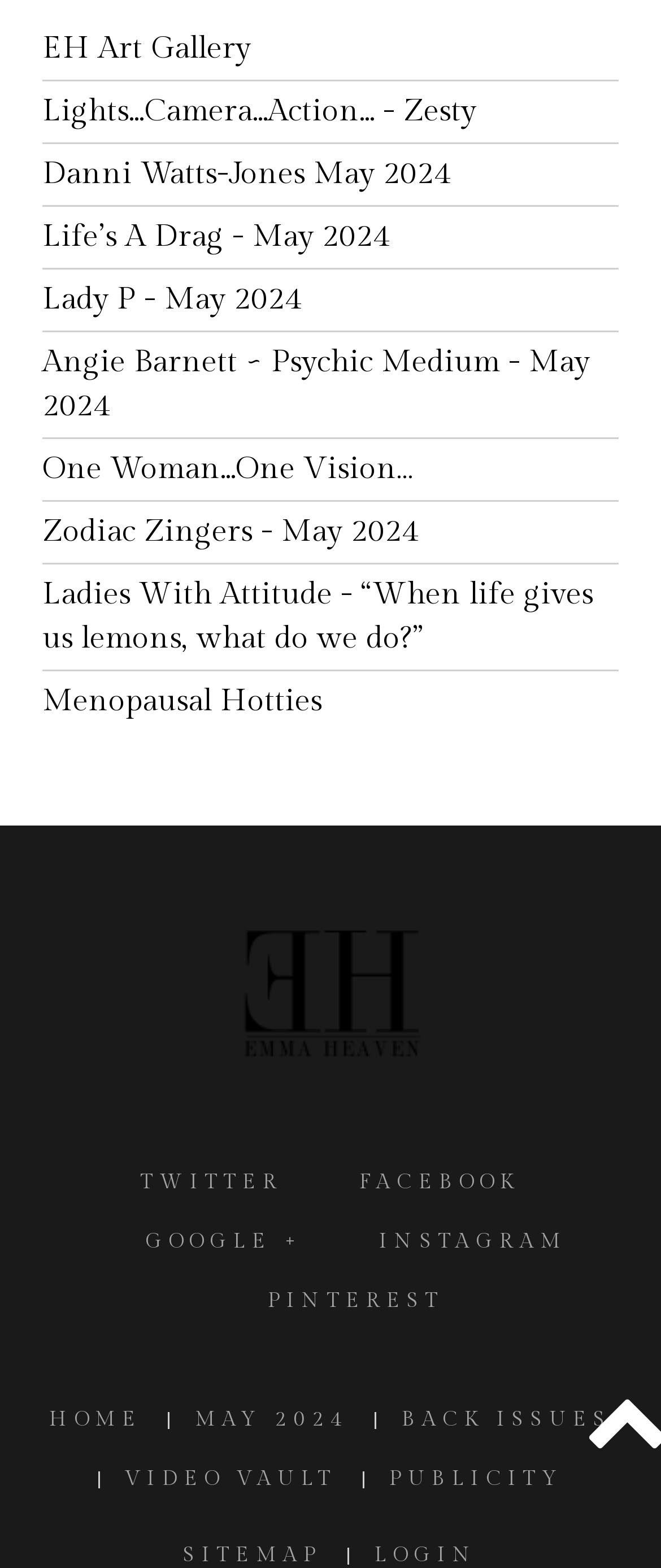Can you find the bounding box coordinates for the element that needs to be clicked to execute this instruction: "Read the first post"? The coordinates should be given as four float numbers between 0 and 1, i.e., [left, top, right, bottom].

None